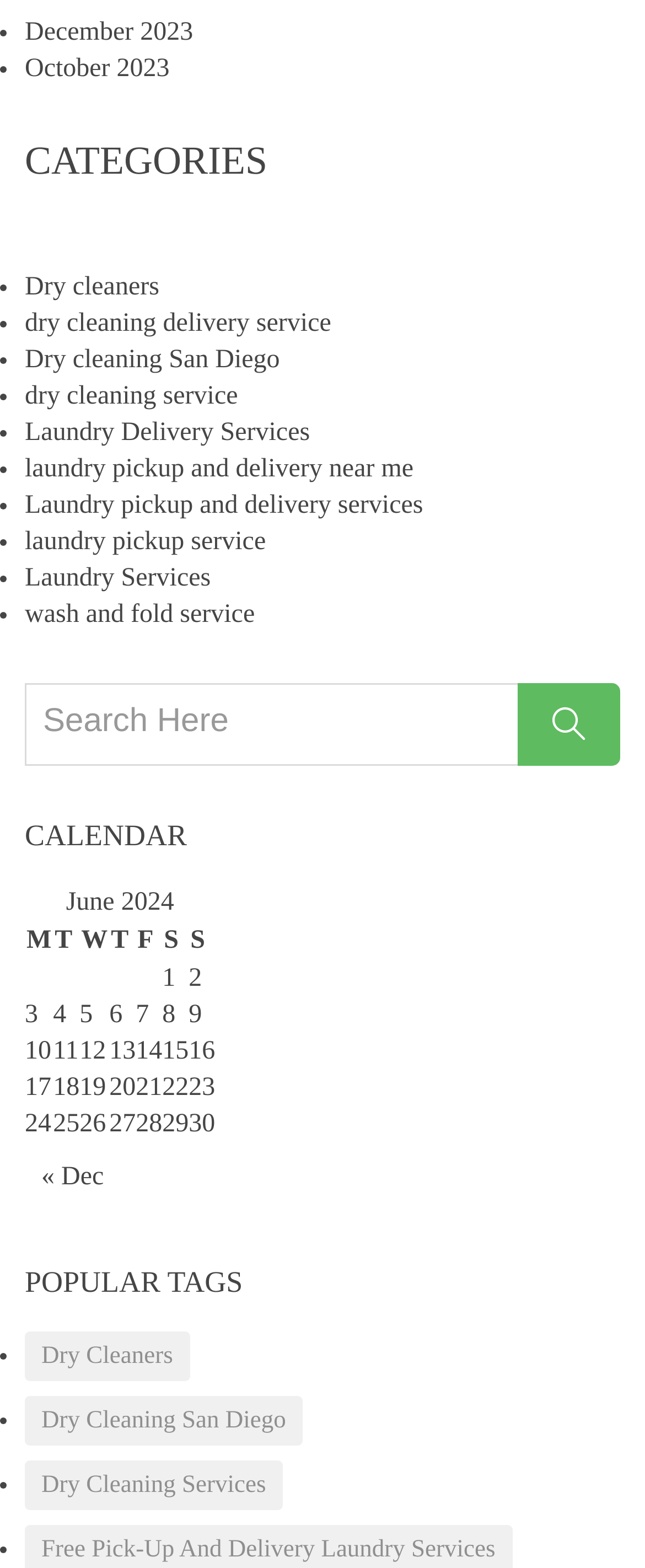What is the purpose of the search box?
Kindly give a detailed and elaborate answer to the question.

I inferred the purpose of the search box by looking at the textbox element with the label 'Search Here'. This suggests that the search box is intended for users to input search queries.